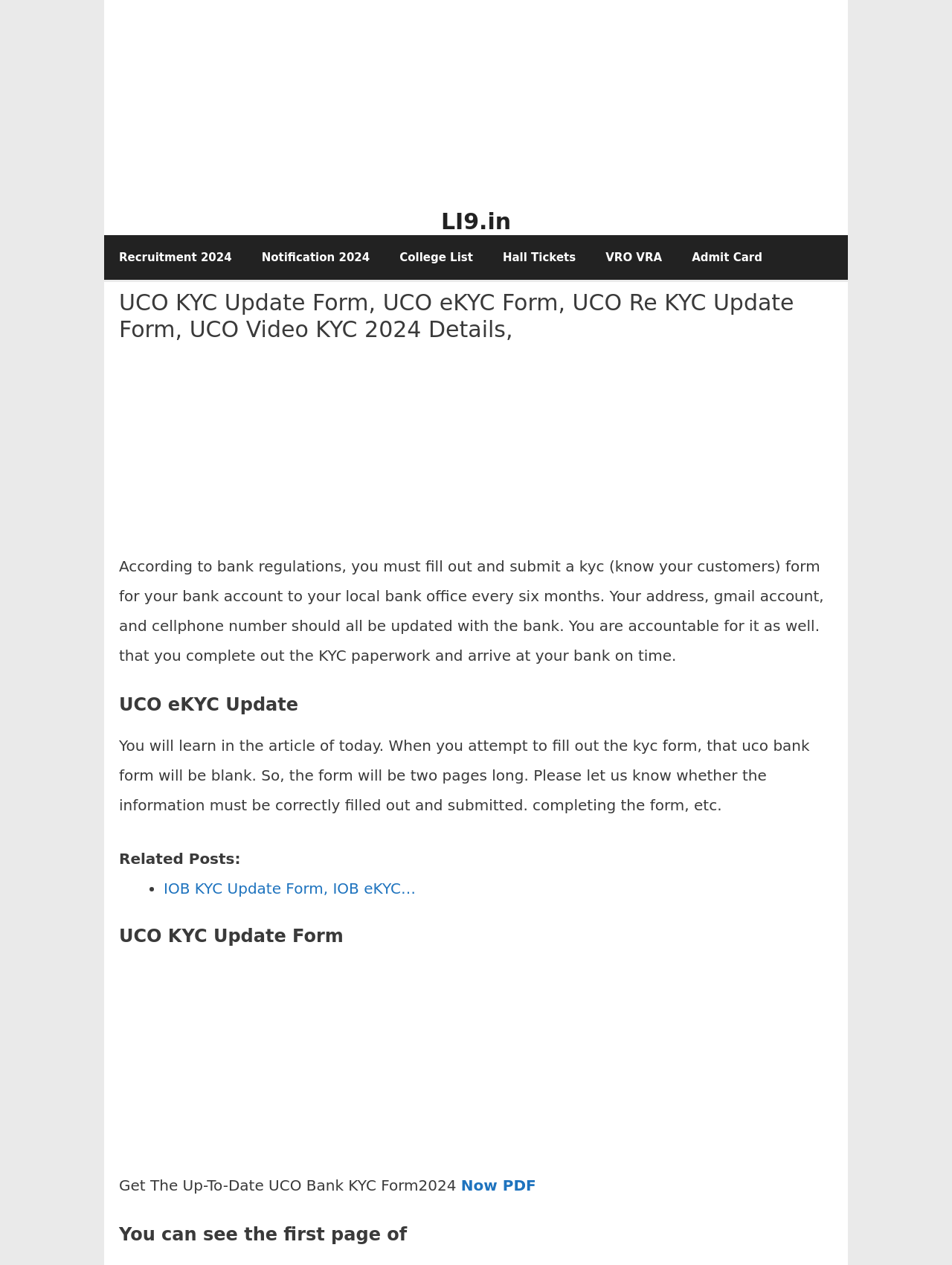Please answer the following question using a single word or phrase: What is the purpose of providing customer ID in the KYC form?

To link gas connection and bank account